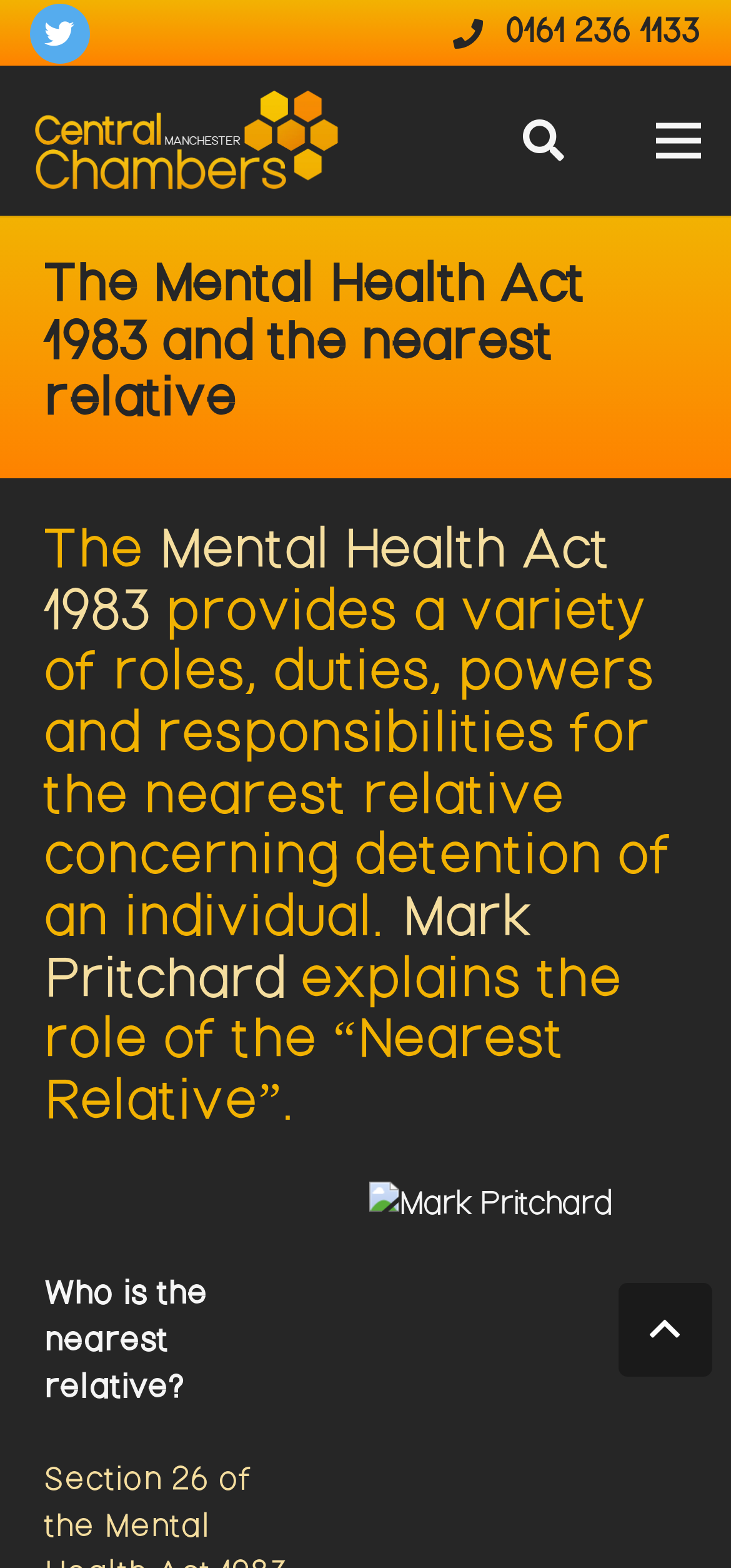Using the given element description, provide the bounding box coordinates (top-left x, top-left y, bottom-right x, bottom-right y) for the corresponding UI element in the screenshot: aria-label="Twitter" title="Twitter"

[0.041, 0.002, 0.123, 0.04]